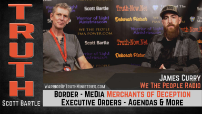Provide a comprehensive description of the image.

In this engaging image, hosts Scott Bartle and James Curry sit across from each other in a discussion that highlights pressing societal issues. The backdrop, featuring the logo of "Warrior of Truth," sets the tone for their conversation about topics such as border concerns, media deception, and executive orders. Scott Bartle, known for hosting compelling dialogues, is captured in a sharp, casual look, while James Curry, representing "We The People Radio," sports a distinct beard and cap, signaling a contemporary edge. The visible text emphasizes the core subjects of their conversation, inviting viewers to delve into the complex narratives surrounding government agendas and the media's role in shaping public perception.